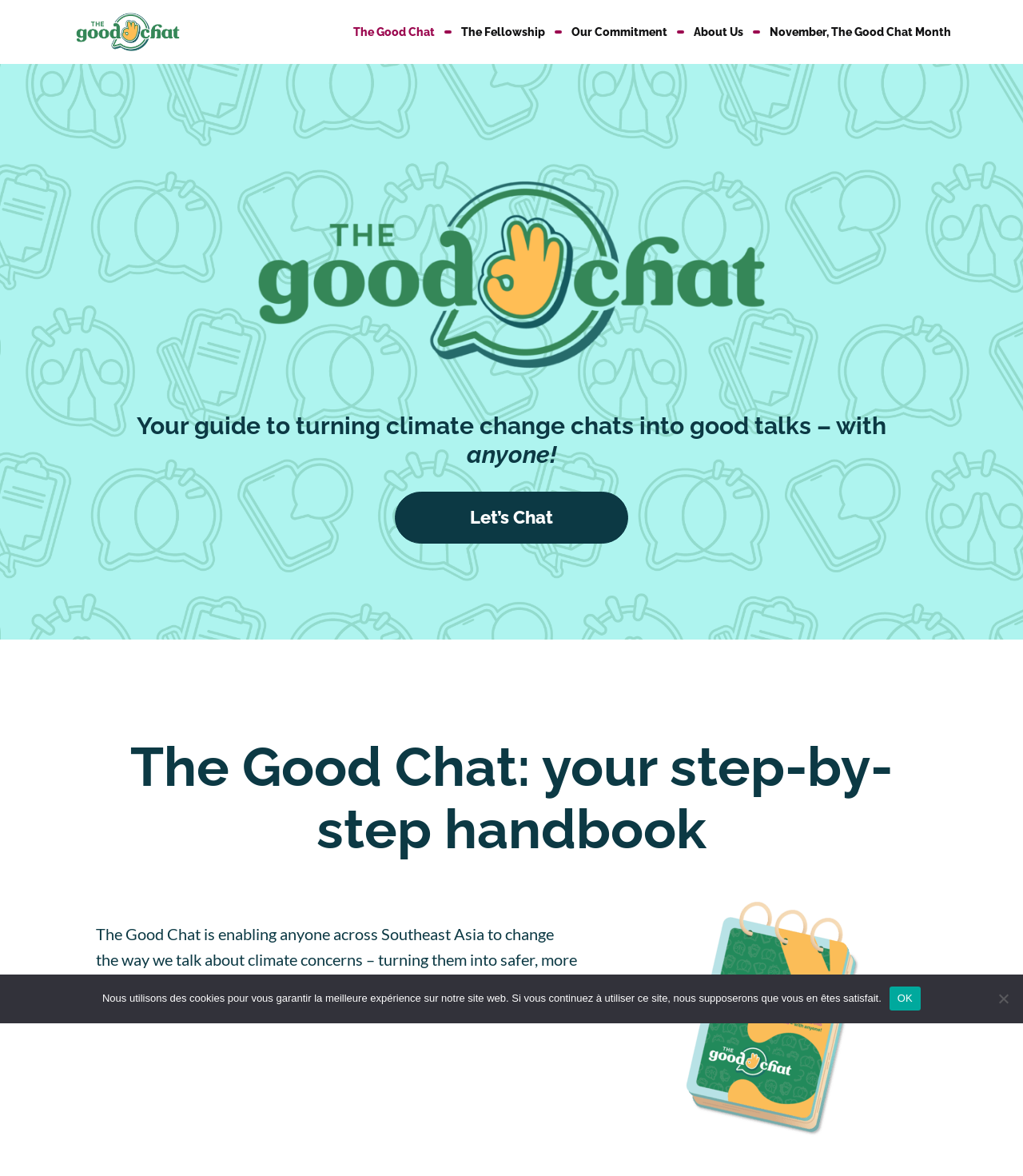Given the element description: "Write for us", predict the bounding box coordinates of this UI element. The coordinates must be four float numbers between 0 and 1, given as [left, top, right, bottom].

None